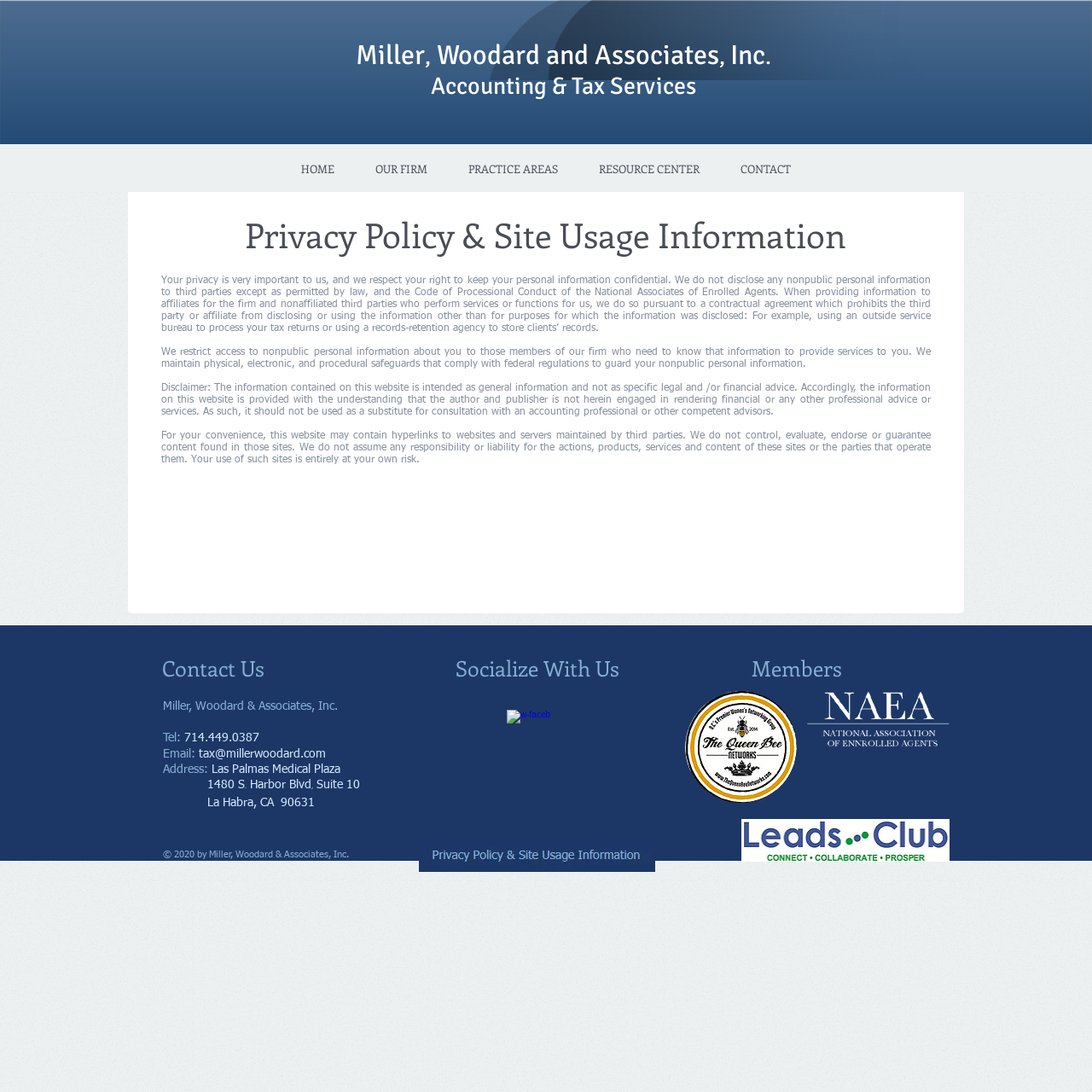Refer to the image and answer the question with as much detail as possible: What is the purpose of the webpage?

The webpage has a heading 'Privacy Policy & Site Usage Information' and provides detailed information about the company's privacy policy, indicating that the purpose of the webpage is to inform users about how their personal information is handled.